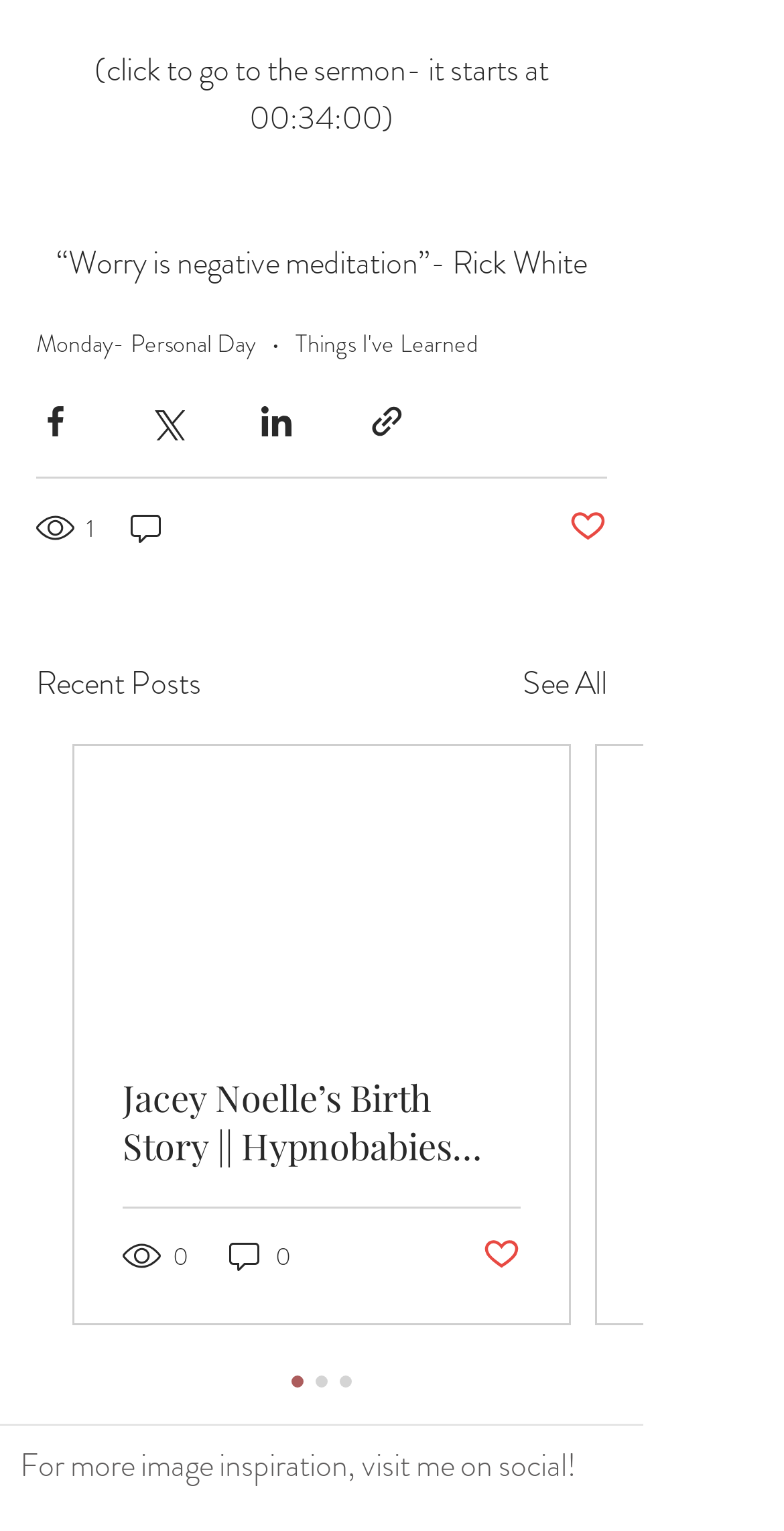Please determine the bounding box coordinates of the clickable area required to carry out the following instruction: "Browse". The coordinates must be four float numbers between 0 and 1, represented as [left, top, right, bottom].

None